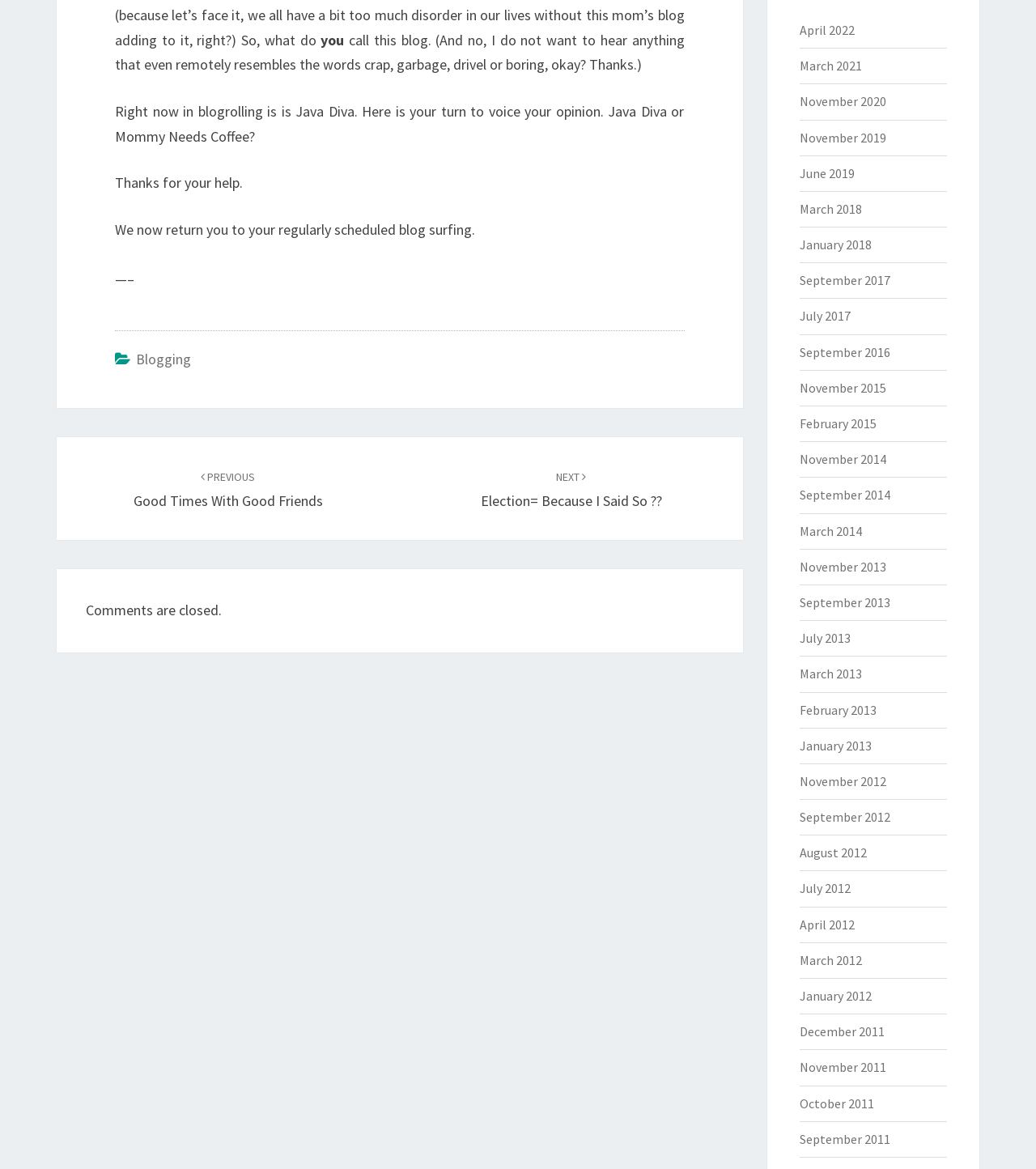Based on the element description, predict the bounding box coordinates (top-left x, top-left y, bottom-right x, bottom-right y) for the UI element in the screenshot: November 2020

[0.771, 0.08, 0.855, 0.094]